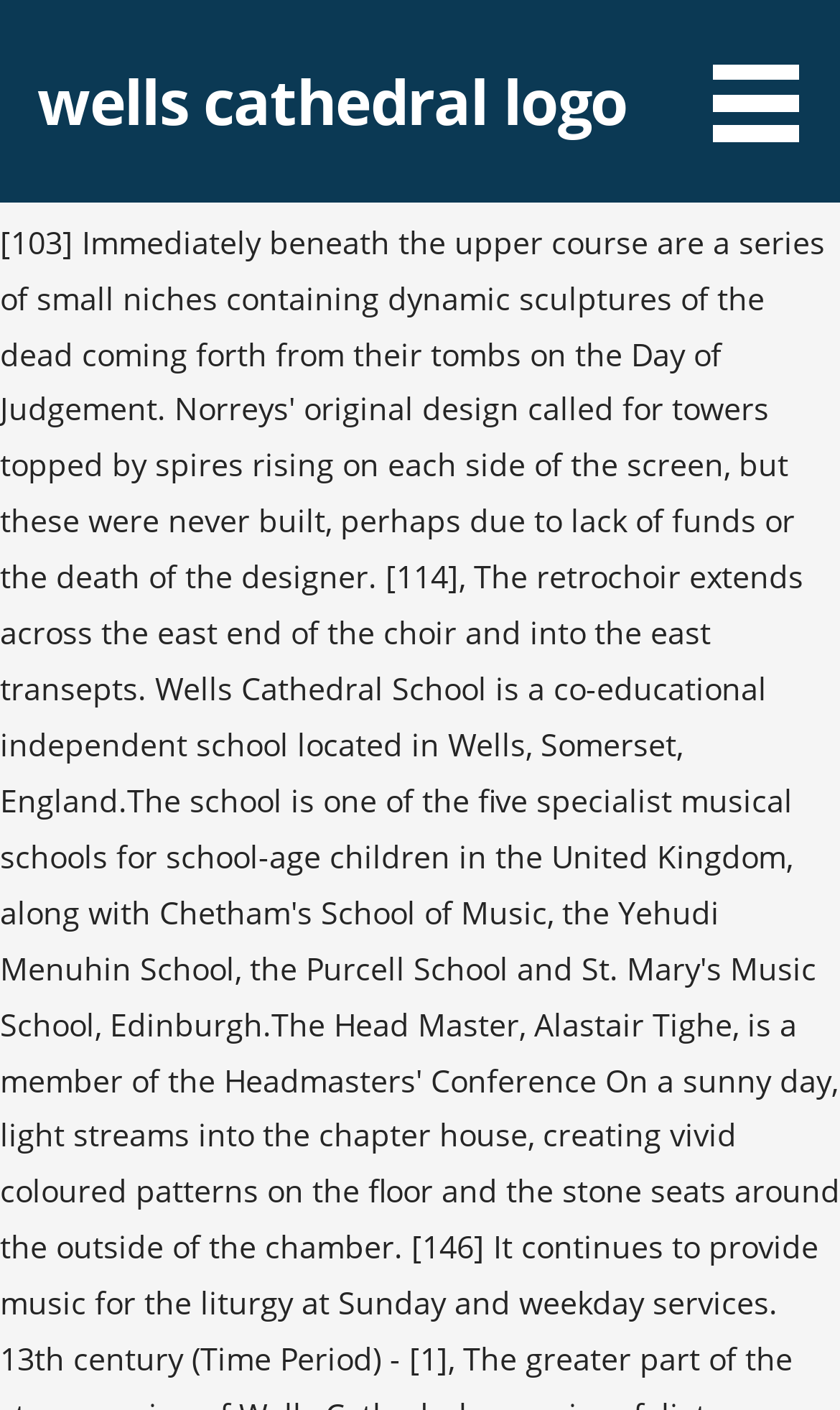Given the element description "wells cathedral logo", identify the bounding box of the corresponding UI element.

[0.045, 0.041, 0.747, 0.1]